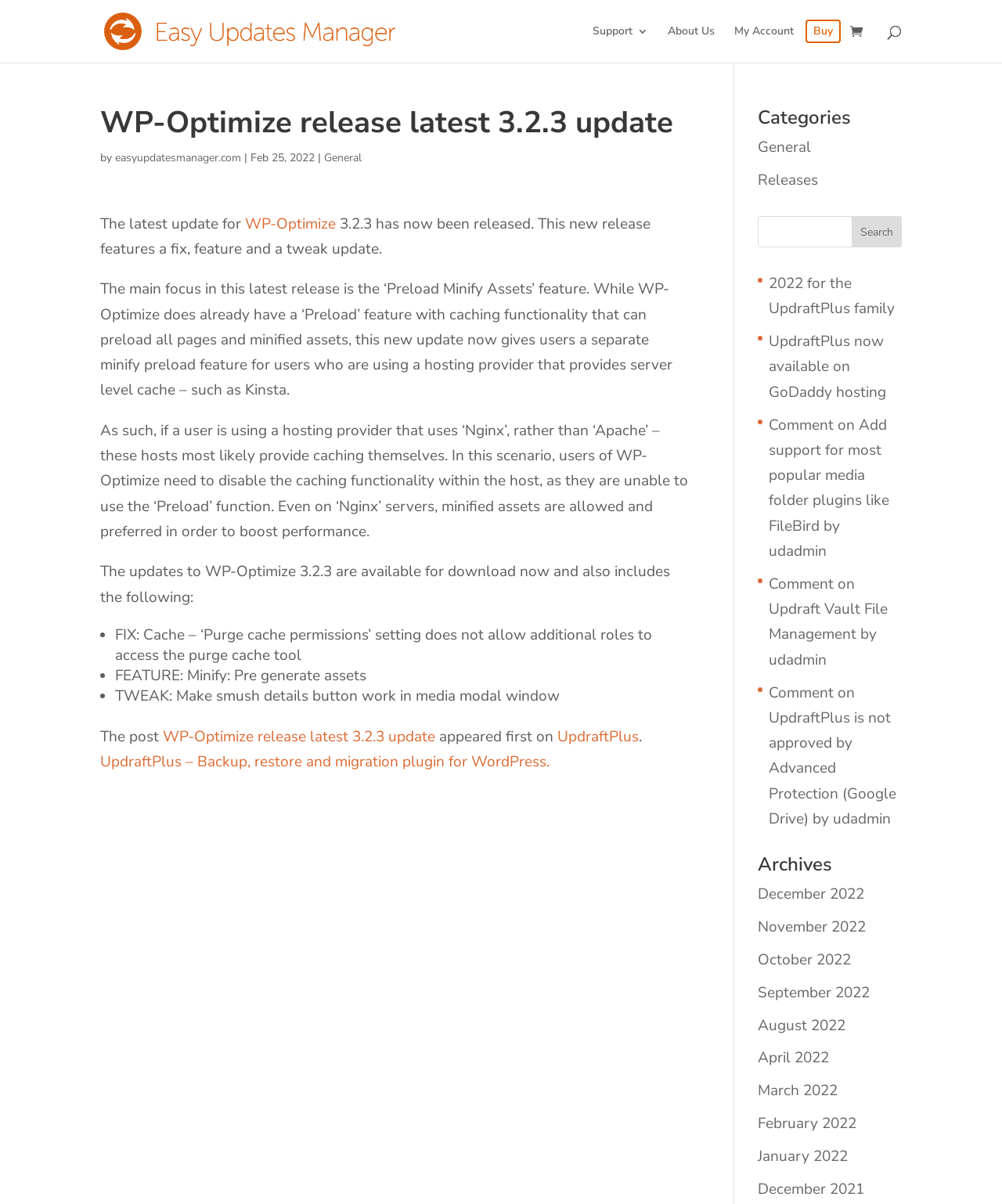What is the name of the website?
Please provide a comprehensive answer based on the details in the screenshot.

The name of the website is 'Easy Updates Manager', which is mentioned in the top-left corner of the webpage as the logo and also in the article content as the source of the article 'by easyupdatesmanager.com'.